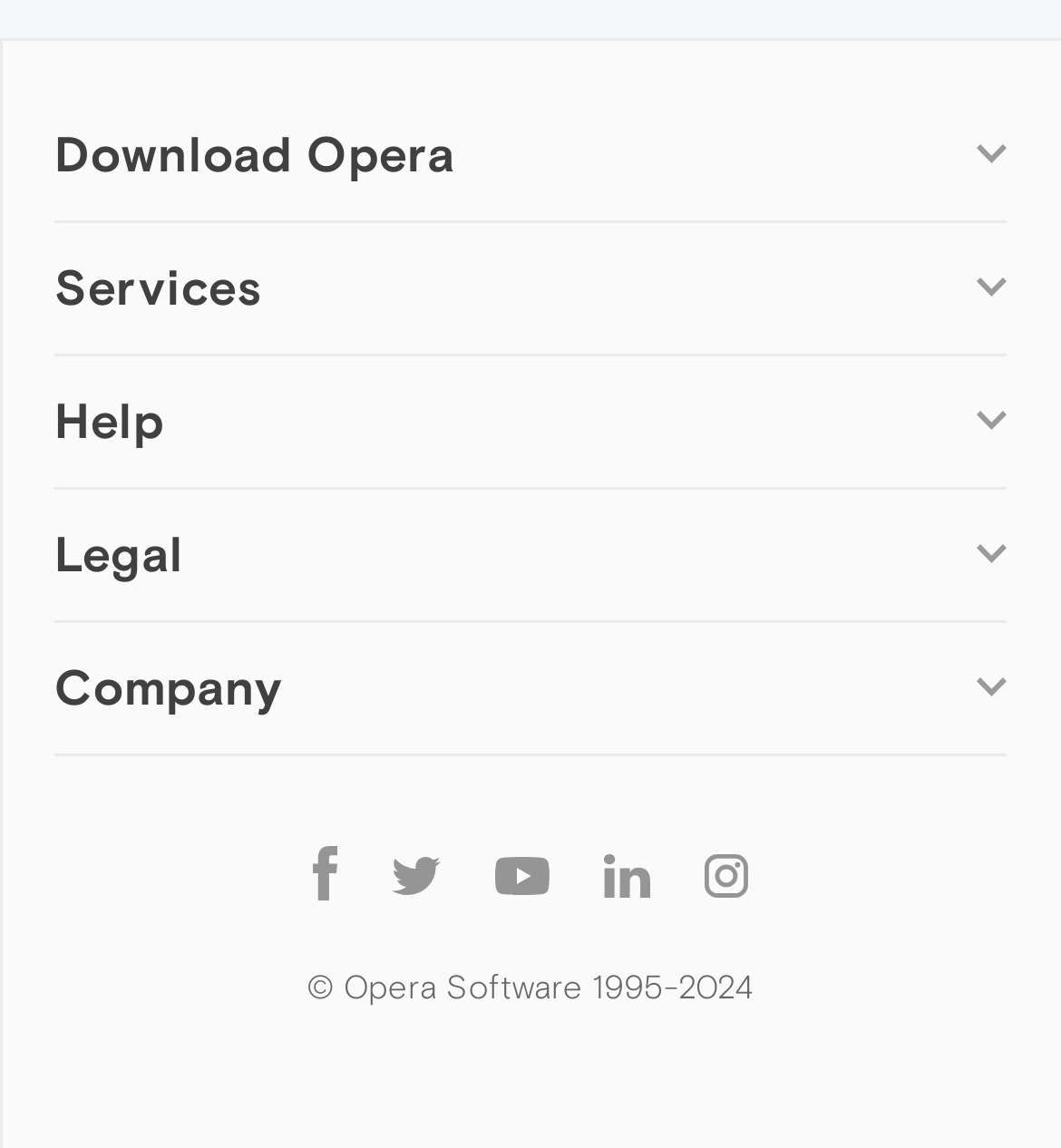How many links are available under the 'Services' category?
Please answer using one word or phrase, based on the screenshot.

4